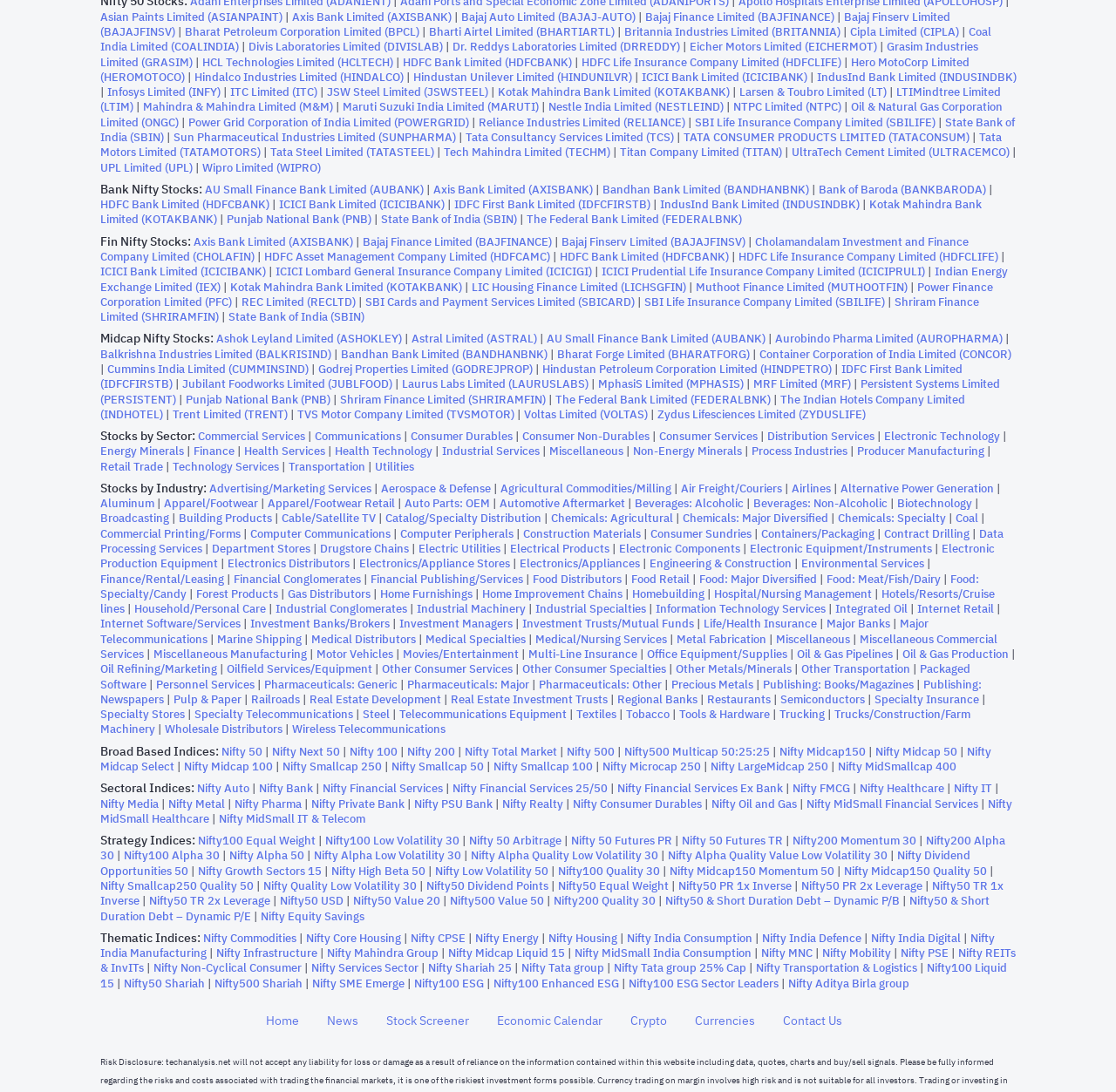Utilize the details in the image to thoroughly answer the following question: How many stocks are listed in total?

The webpage lists 50 stocks in total, including 39 non-Bank Nifty Stocks and 11 Bank Nifty Stocks, which are indicated by the links on the webpage.